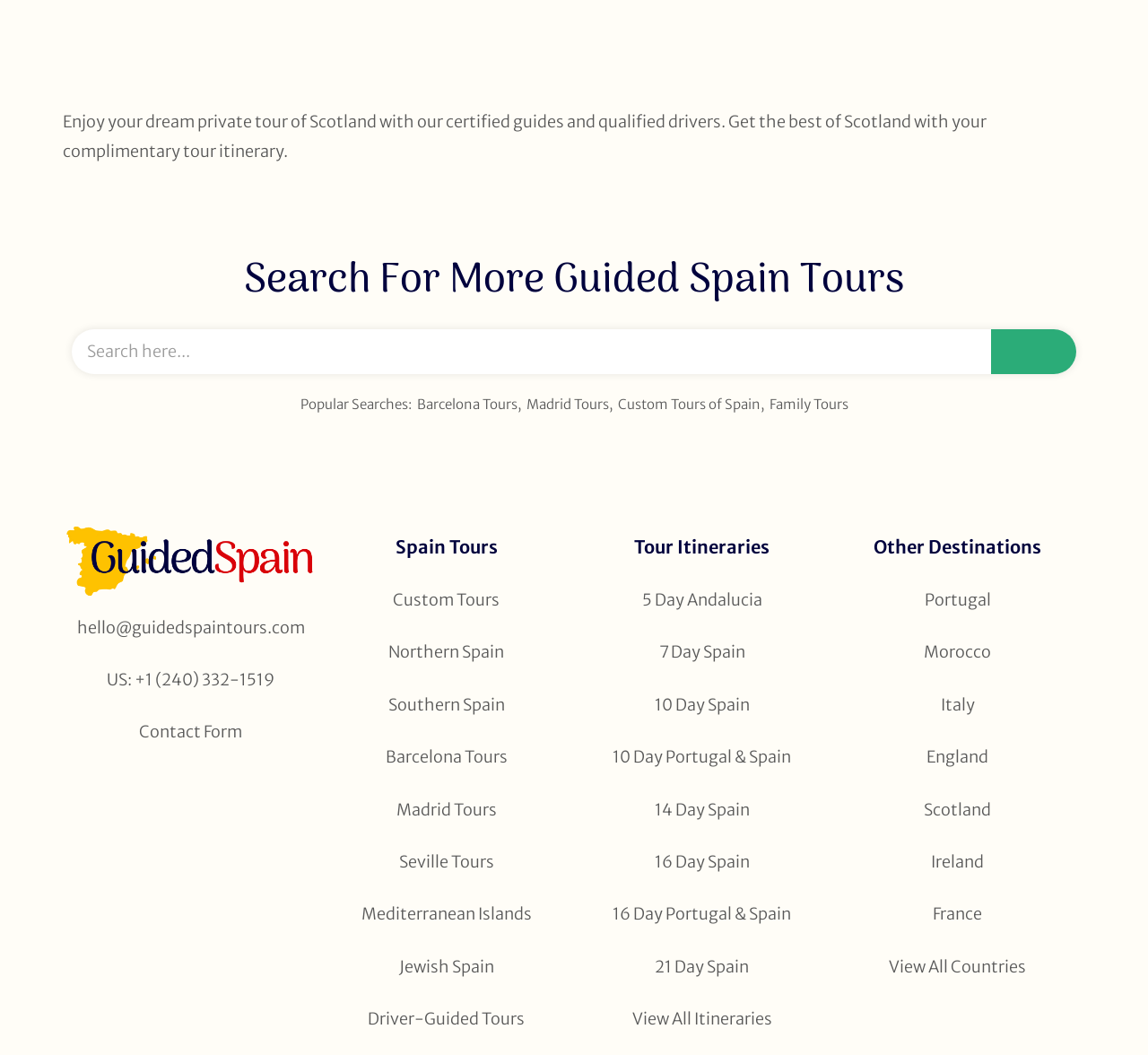Using the description "US: +1 (240) 332-1519", locate and provide the bounding box of the UI element.

[0.055, 0.62, 0.277, 0.67]